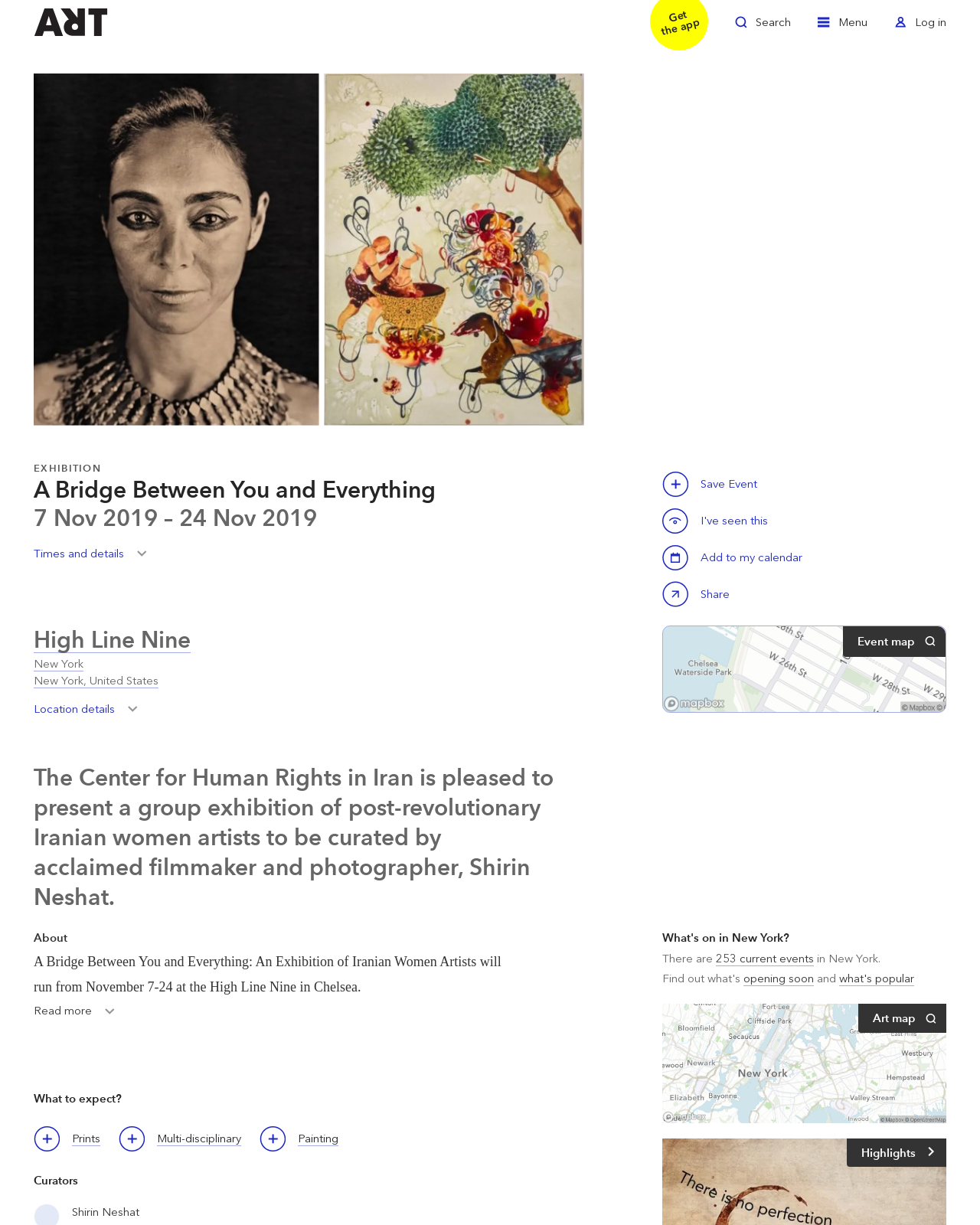Reply to the question below using a single word or brief phrase:
What is the duration of the exhibition?

7 Nov 2019 – 24 Nov 2019